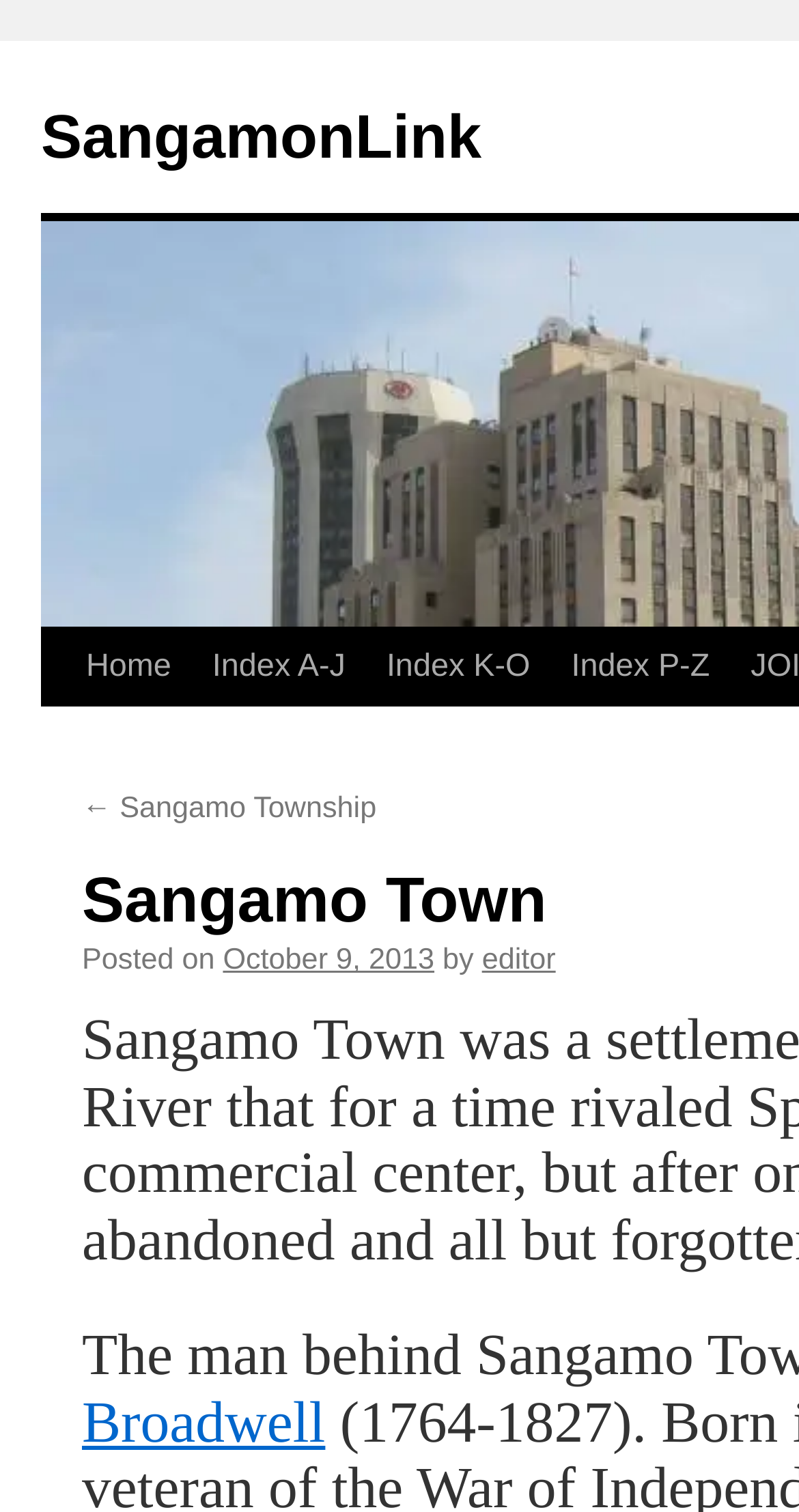What is the purpose of the 'Skip to content' link?
Use the screenshot to answer the question with a single word or phrase.

To skip to the main content